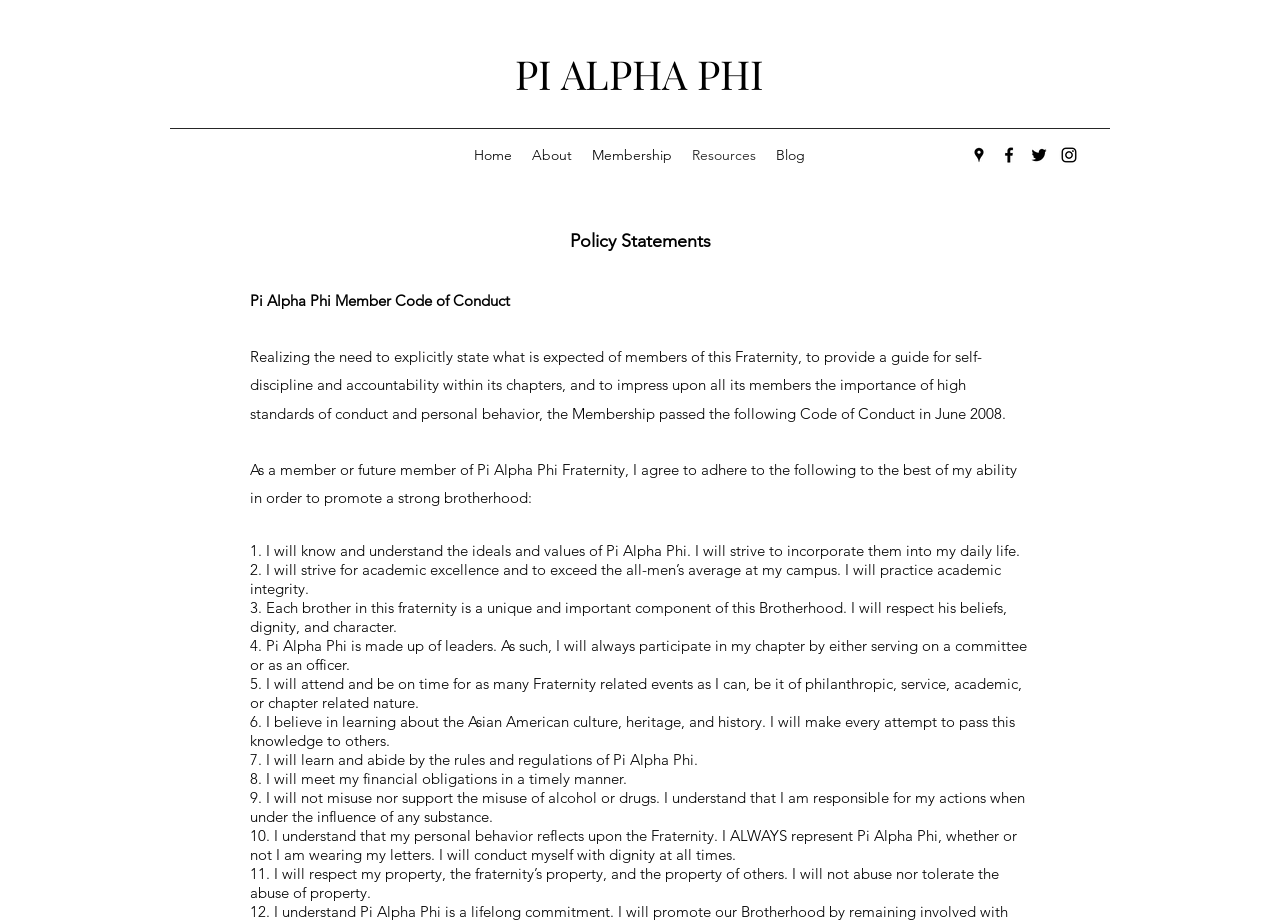Respond to the question with just a single word or phrase: 
What is the name of the fraternity?

Pi Alpha Phi